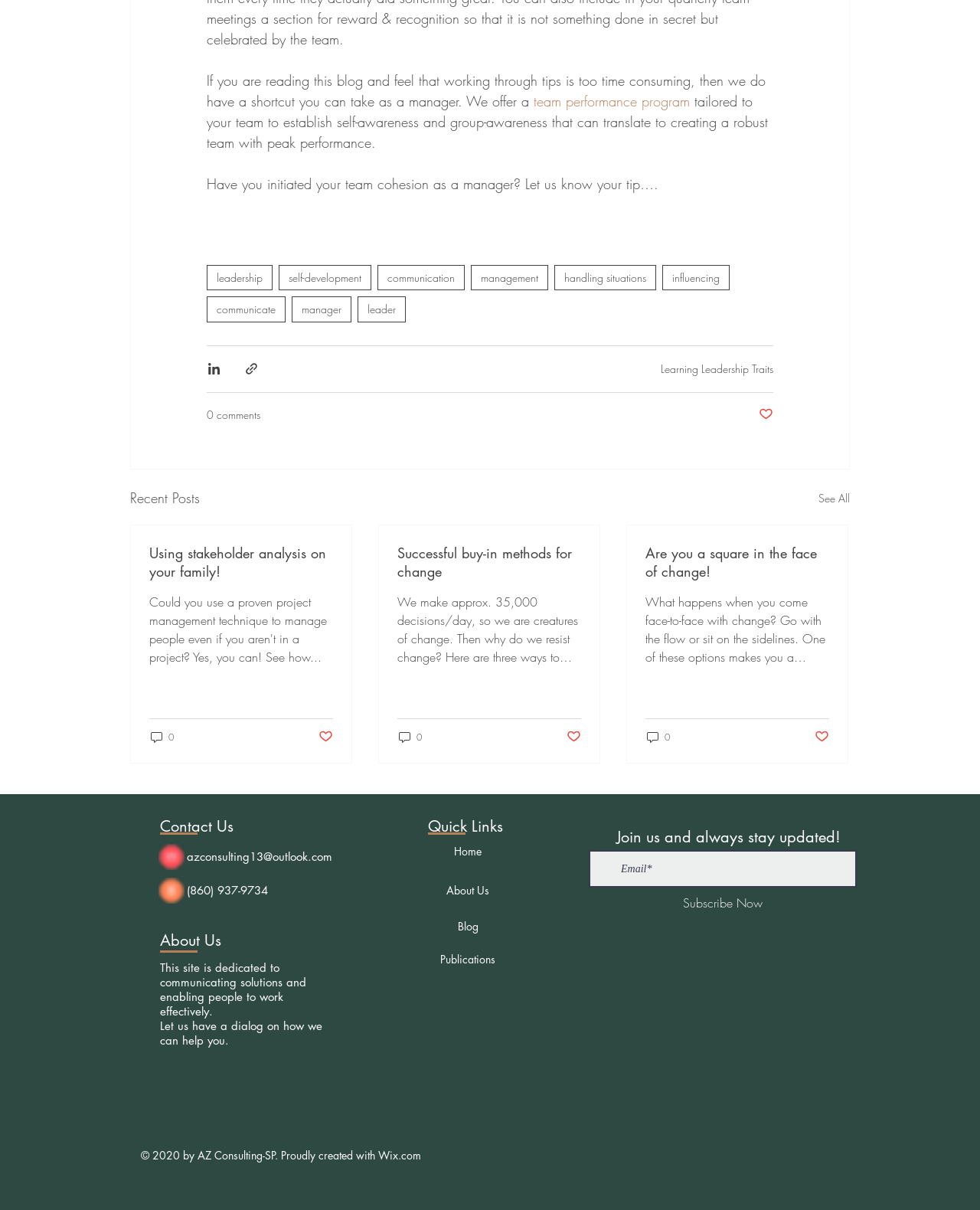What is the topic of the article with the title 'Using stakeholder analysis on your family!'?
Use the information from the image to give a detailed answer to the question.

The article with the title 'Using stakeholder analysis on your family!' is likely discussing the application of stakeholder analysis, a technique used in business and management, to personal family relationships. This suggests that the webpage is providing guidance on how to apply business concepts to personal life.